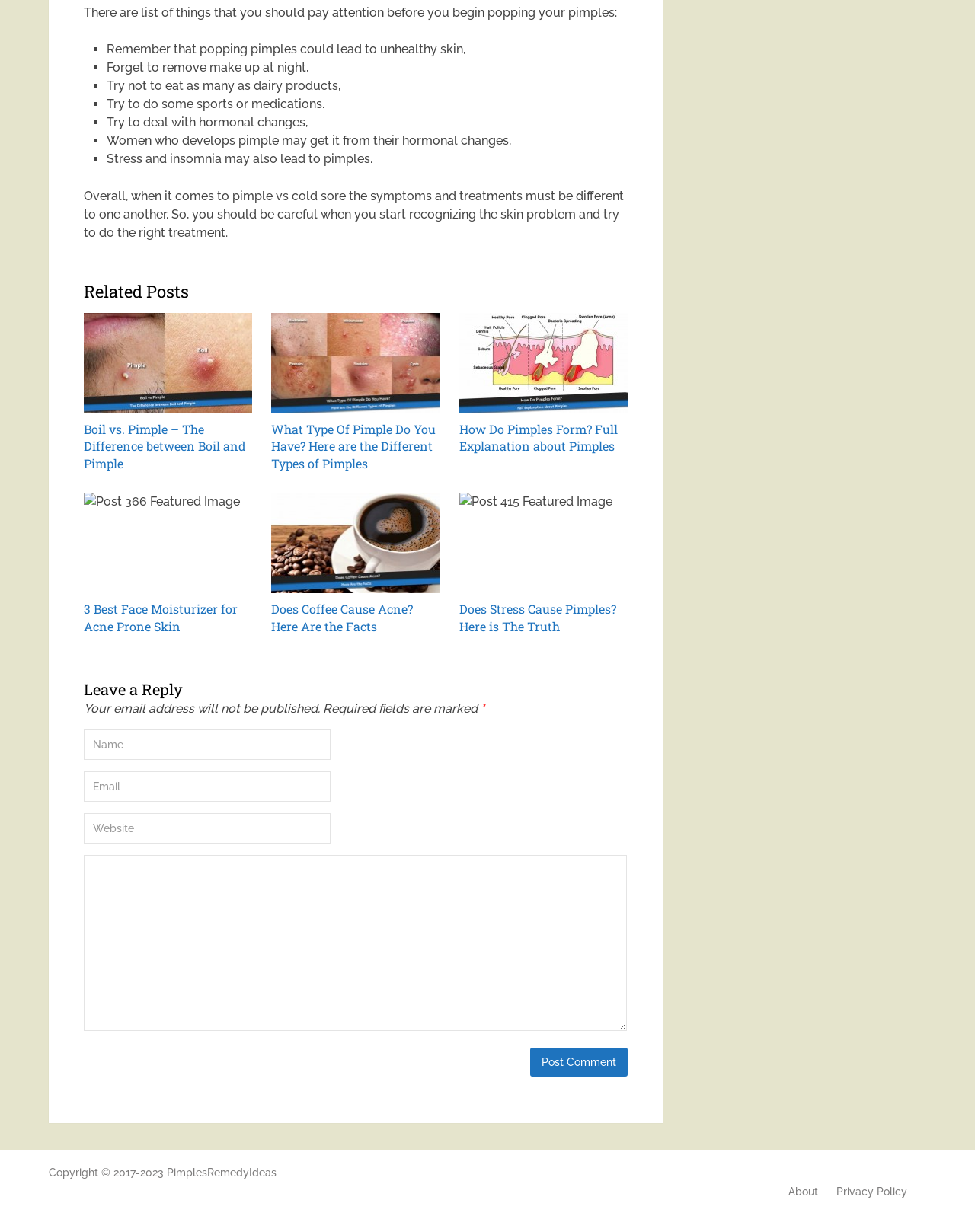Locate the bounding box coordinates of the segment that needs to be clicked to meet this instruction: "Click the link 'What Type Of Pimple Do You Have? Here are the Different Types of Pimples'".

[0.278, 0.342, 0.447, 0.382]